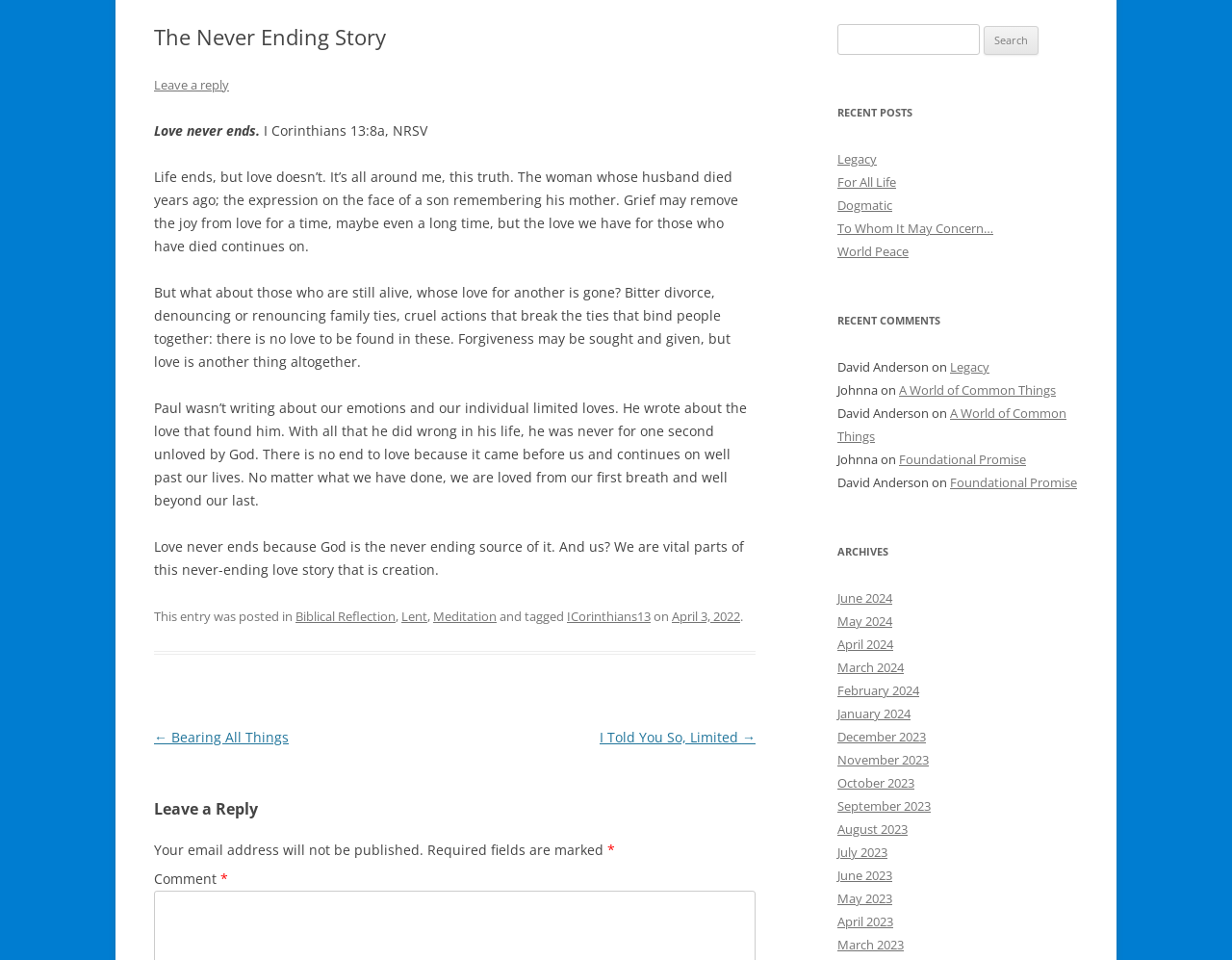Identify the bounding box coordinates for the UI element described as: "Leave a reply".

[0.125, 0.079, 0.186, 0.097]